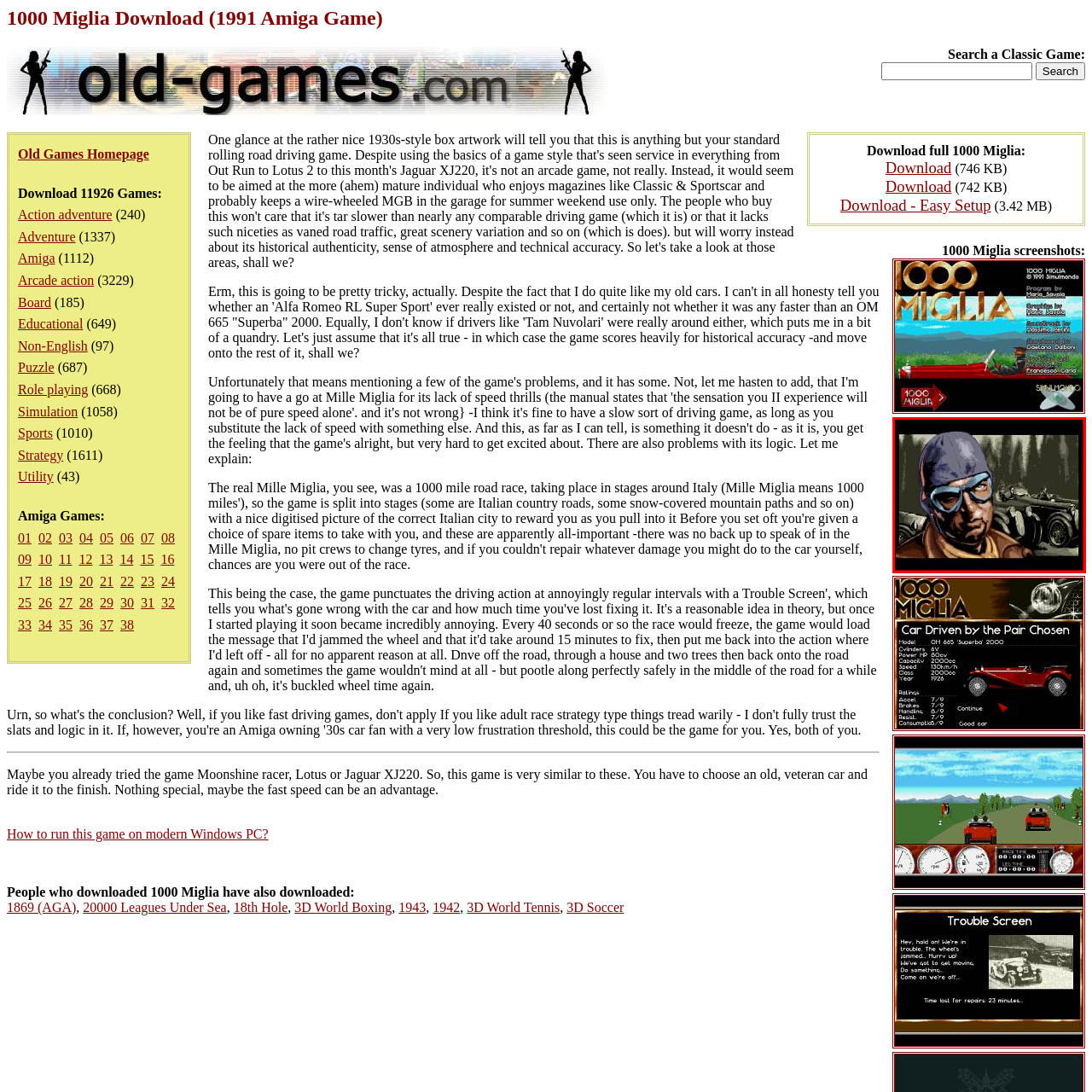Describe the features and objects visible in the red-framed section of the image in detail.

This image features a stylized, retro-inspired illustration of a race car driver, characterized by a distinct blue helmet and matching goggles. The driver has an intense expression, suggesting a sense of determination and focus, indicative of the competitive spirit of racing. In the background, vintage racing cars can be seen, adding to the nostalgic ambiance of the scene. The artwork encapsulates the excitement and challenges of classic auto racing, evoking the essence of the 1000 Miglia, a renowned endurance race that took place in Italy. This imagery aligns with the theme of the "1000 Miglia Download," highlighting the allure of classic gaming experiences centered around motorsport.